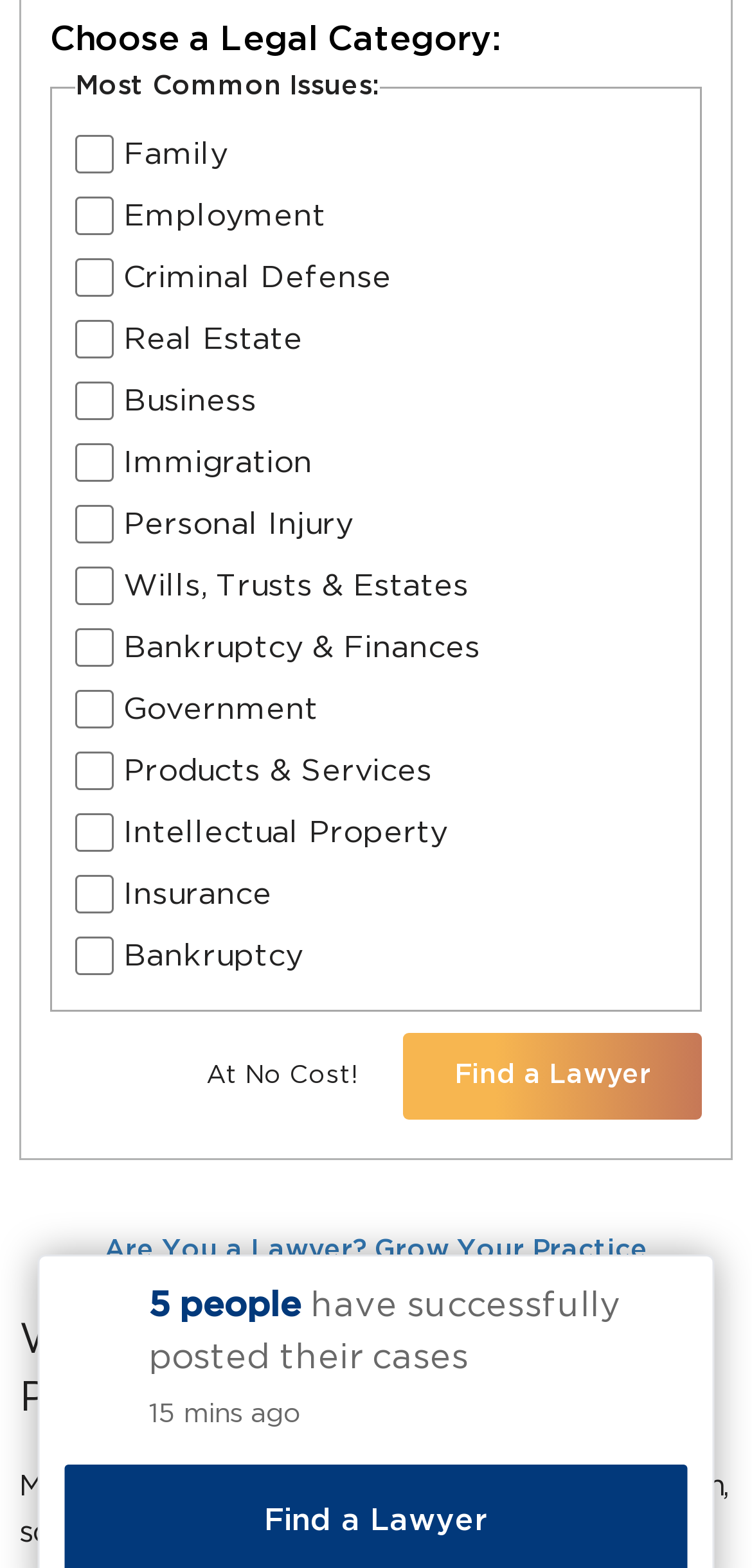Locate the bounding box of the user interface element based on this description: "parent_node: Government name="Government" value="289"".

[0.1, 0.44, 0.151, 0.465]